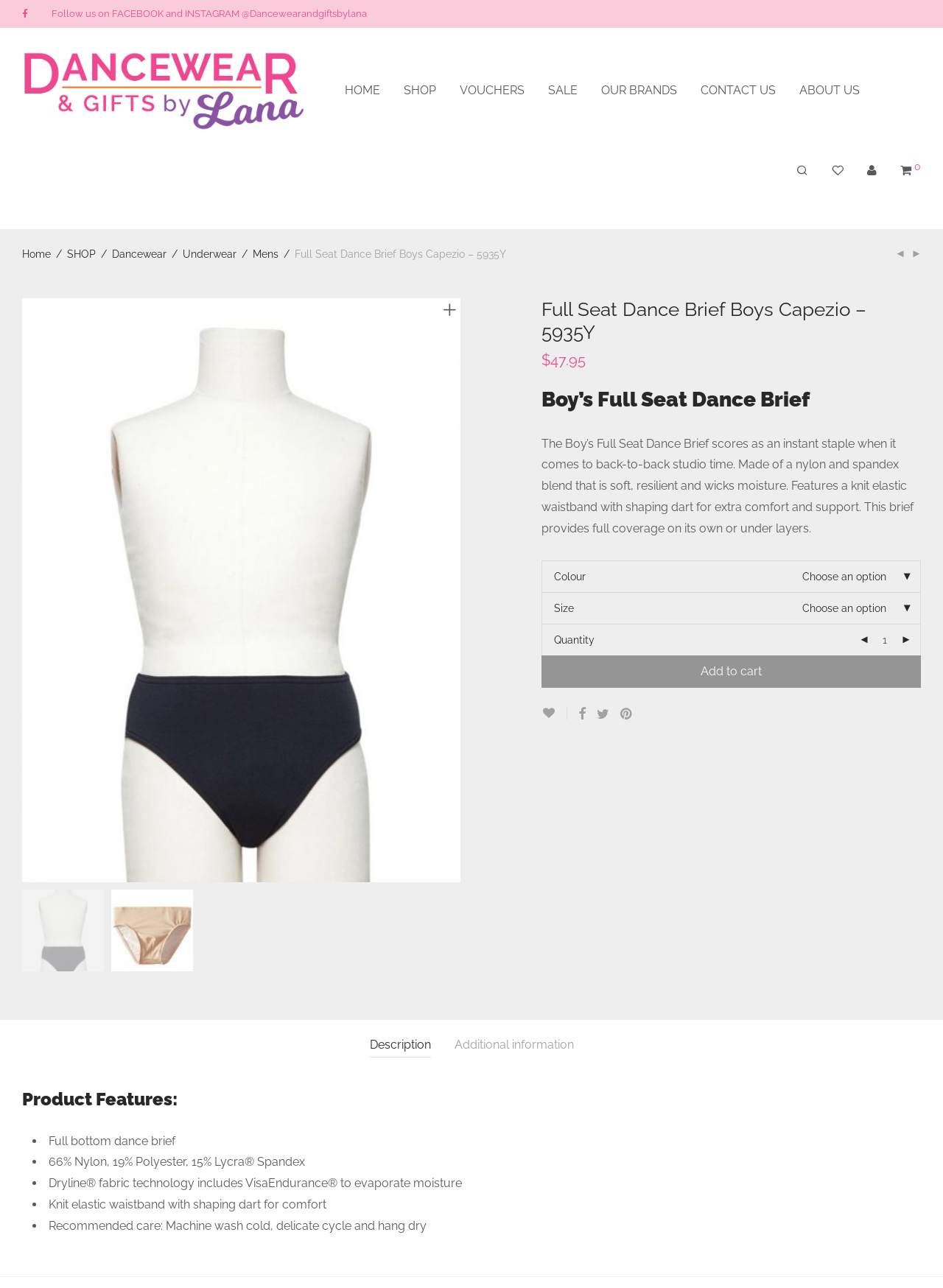Can you pinpoint the bounding box coordinates for the clickable element required for this instruction: "Click on the 'HOME' link"? The coordinates should be four float numbers between 0 and 1, i.e., [left, top, right, bottom].

[0.353, 0.057, 0.415, 0.084]